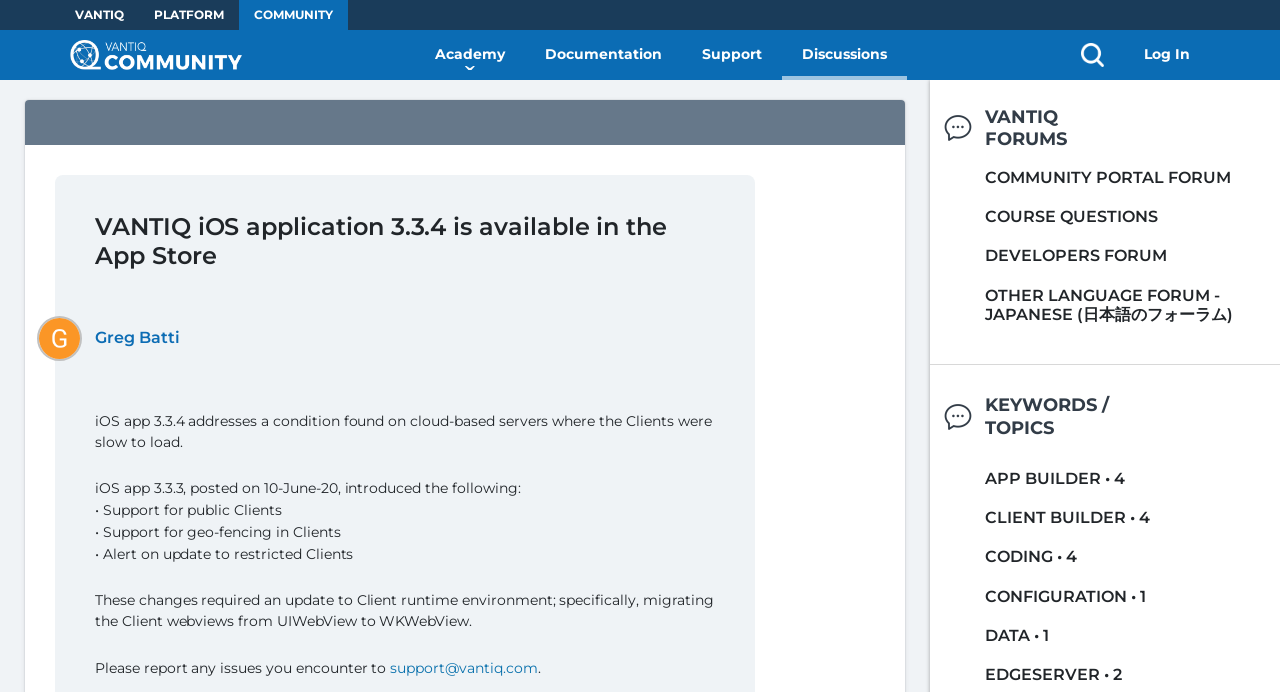Explain the webpage in detail, including its primary components.

The webpage is about the Vantiq iOS application 3.3.4, which is available in the App Store. At the top, there are several links to different sections of the Vantiq platform, including the community, academy, documentation, support, discussions, and search. 

Below these links, there is a title "VANTIQ iOS application 3.3.4 is available in the App Store" followed by a brief description of the update, which addresses a condition found on cloud-based servers where clients were slow to load. 

To the left of the title, there is a profile link and image of Greg Batti. The description of the update continues below, mentioning the features introduced in the previous version, iOS app 3.3.3, including support for public clients, geo-fencing, and alerts on updates to restricted clients. 

The update also required changes to the client runtime environment, specifically migrating from UIWebView to WKWebView. The page encourages users to report any issues they encounter to the support email. 

On the right side of the page, there are several sections, including a community portal forum, course questions, developers forum, and other language forums. There are also links to various topics, such as app builder, client builder, coding, configuration, data, and edgeserver.